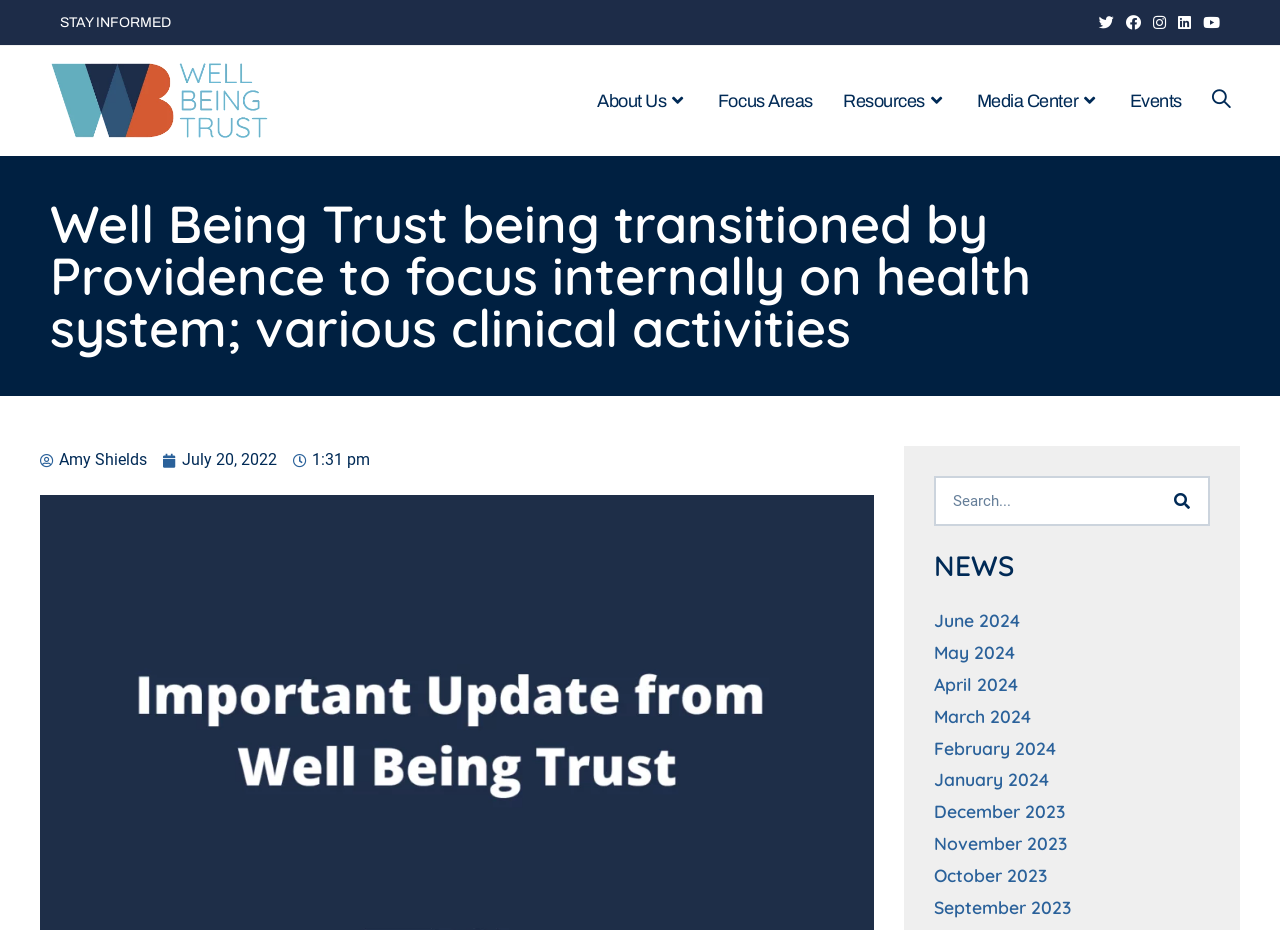Please find the bounding box coordinates of the element's region to be clicked to carry out this instruction: "View NEWS".

[0.73, 0.587, 0.945, 0.629]